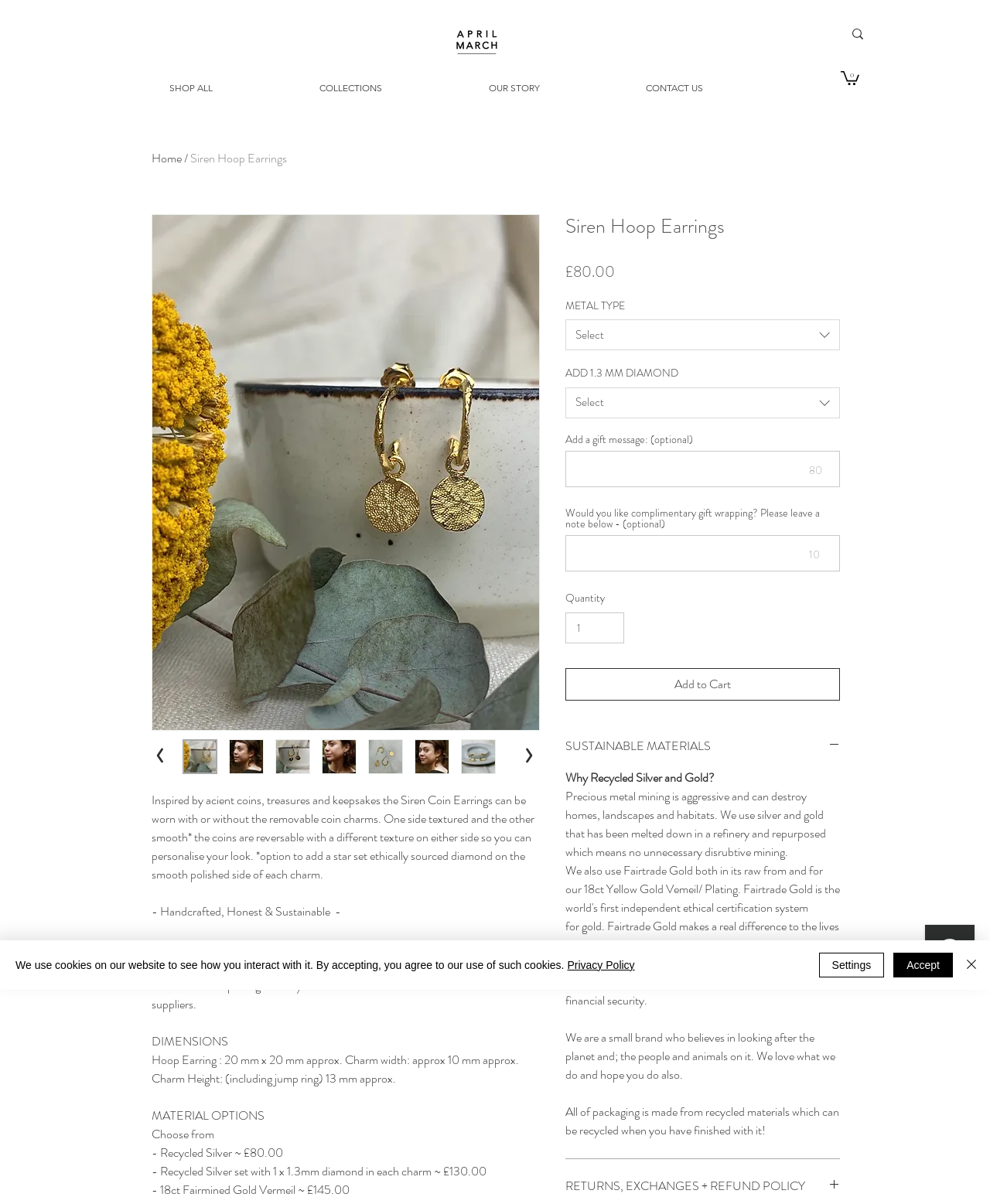Can you add a diamond to the earrings?
Use the screenshot to answer the question with a single word or phrase.

Yes